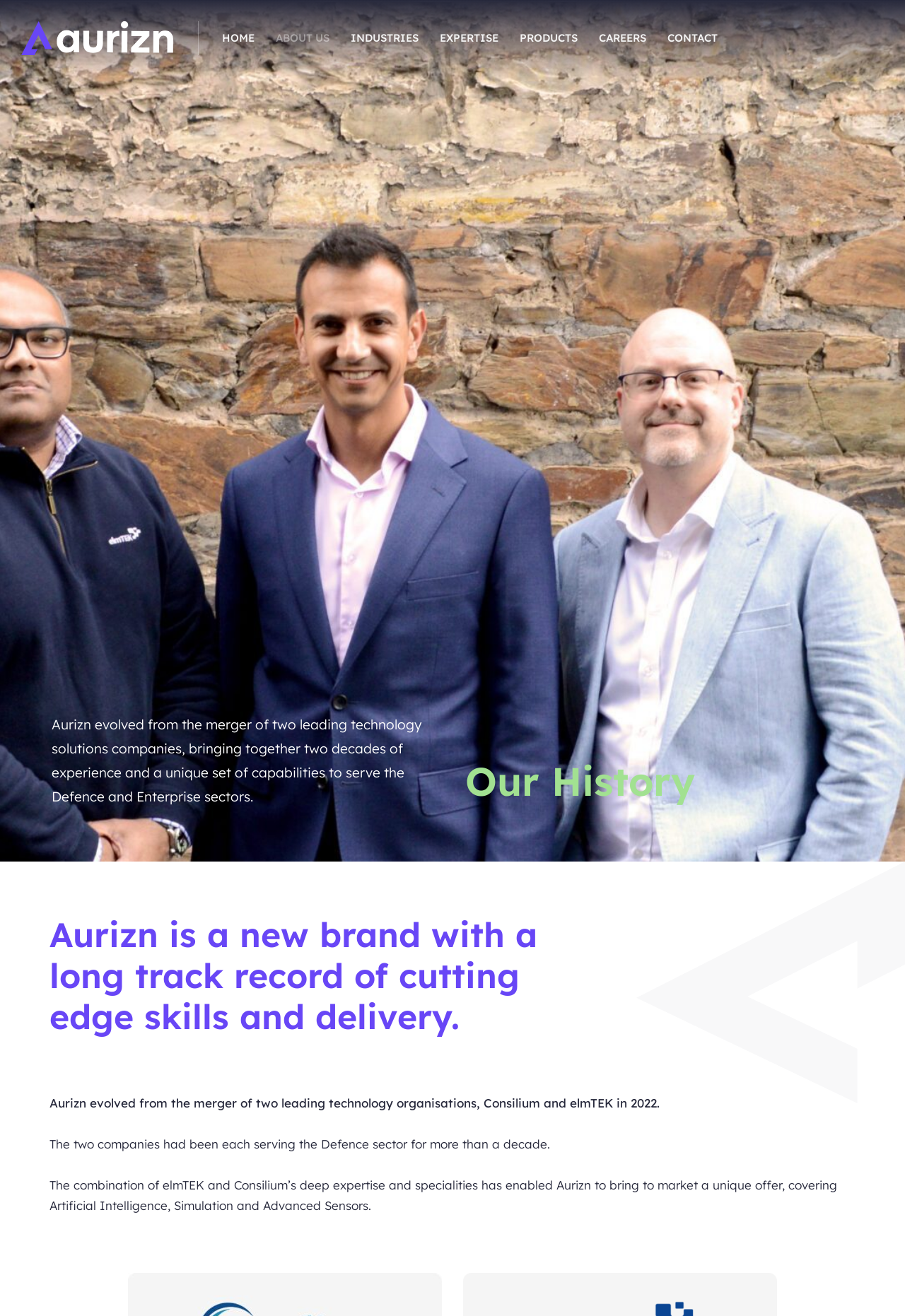Extract the bounding box coordinates of the UI element described by: "About us". The coordinates should include four float numbers ranging from 0 to 1, e.g., [left, top, right, bottom].

[0.3, 0.023, 0.368, 0.035]